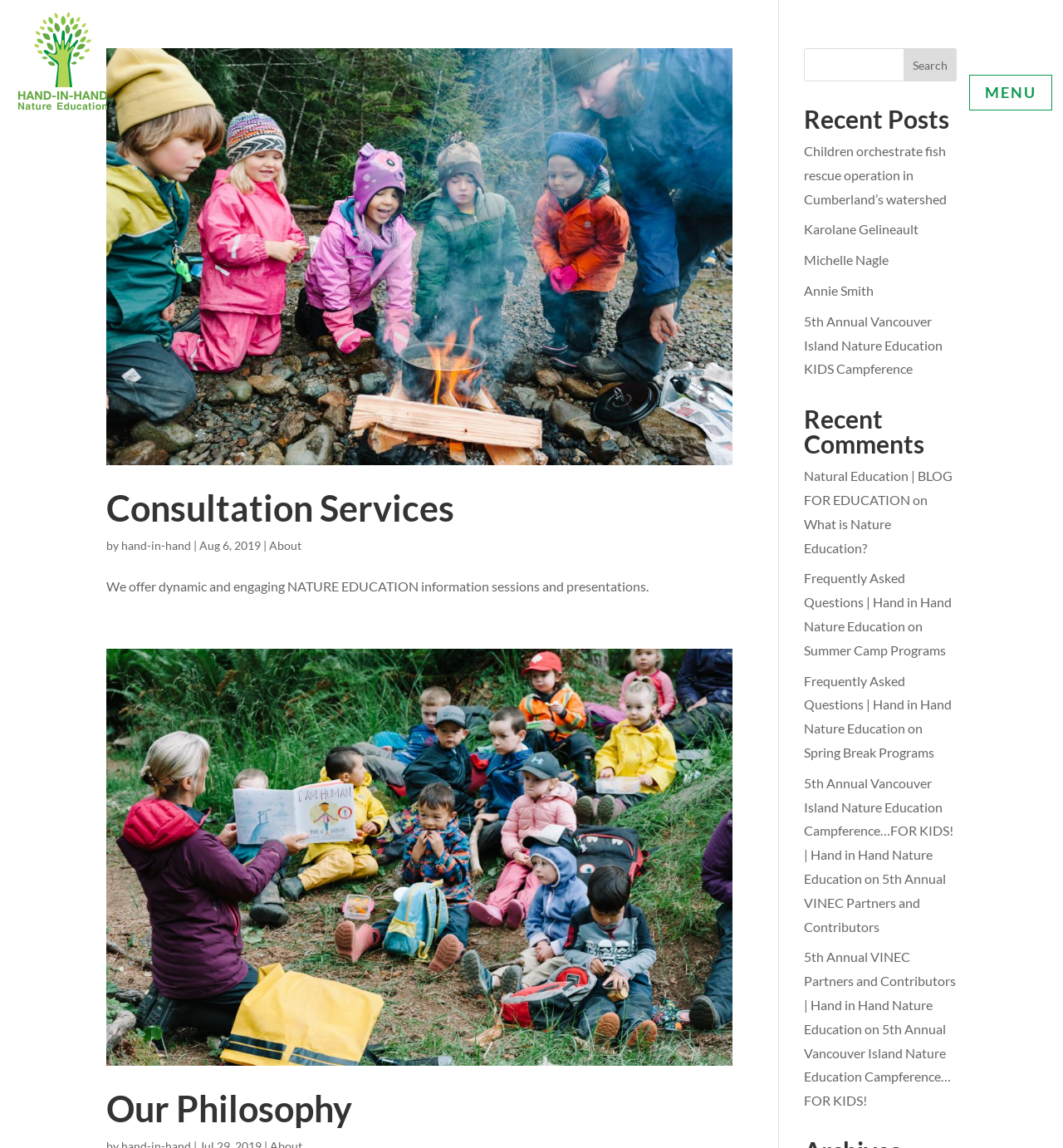Identify the bounding box coordinates of the part that should be clicked to carry out this instruction: "Read about Consultation Services".

[0.1, 0.042, 0.689, 0.405]